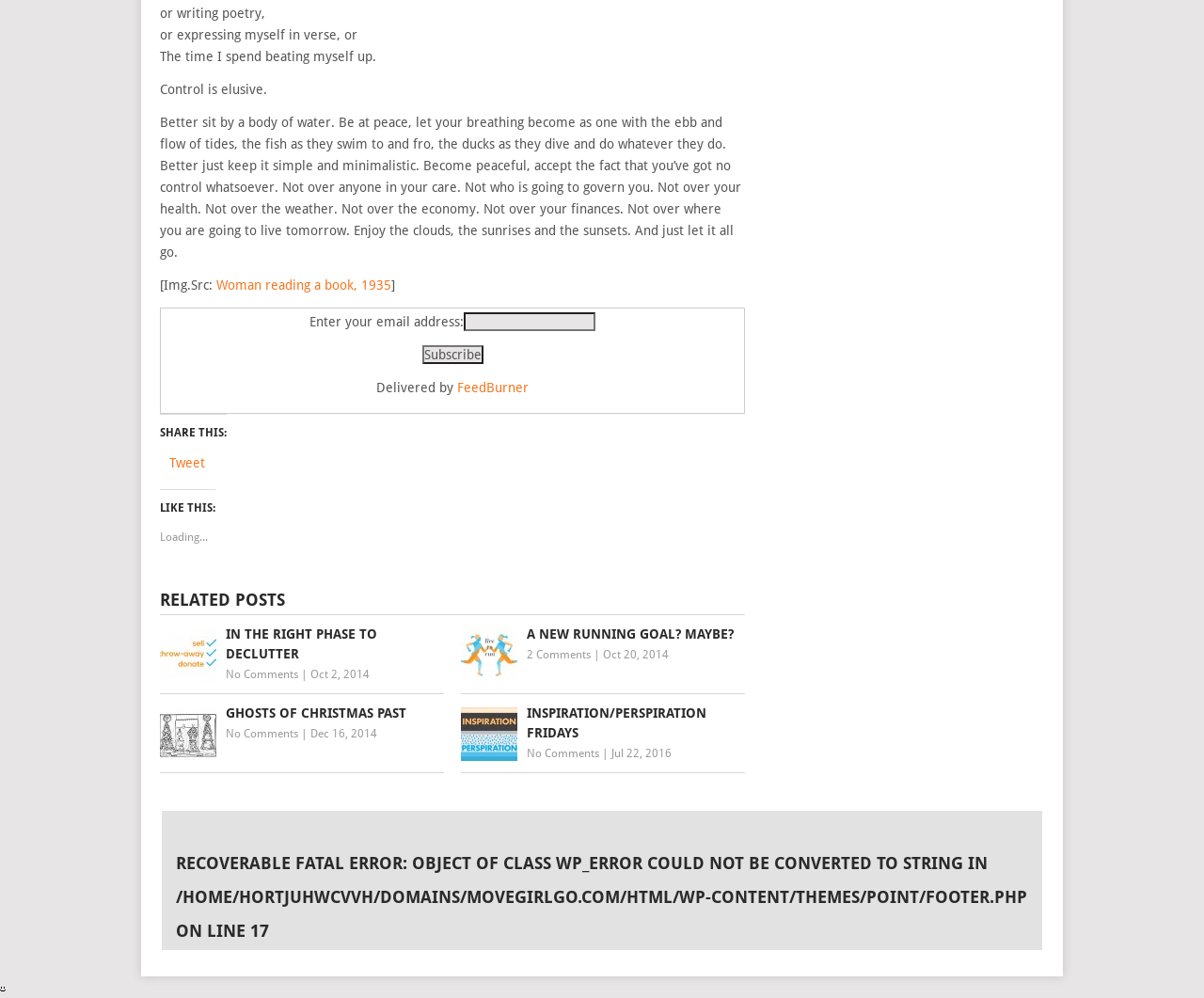Locate the bounding box of the UI element with the following description: "value="Subscribe"".

[0.35, 0.346, 0.401, 0.365]